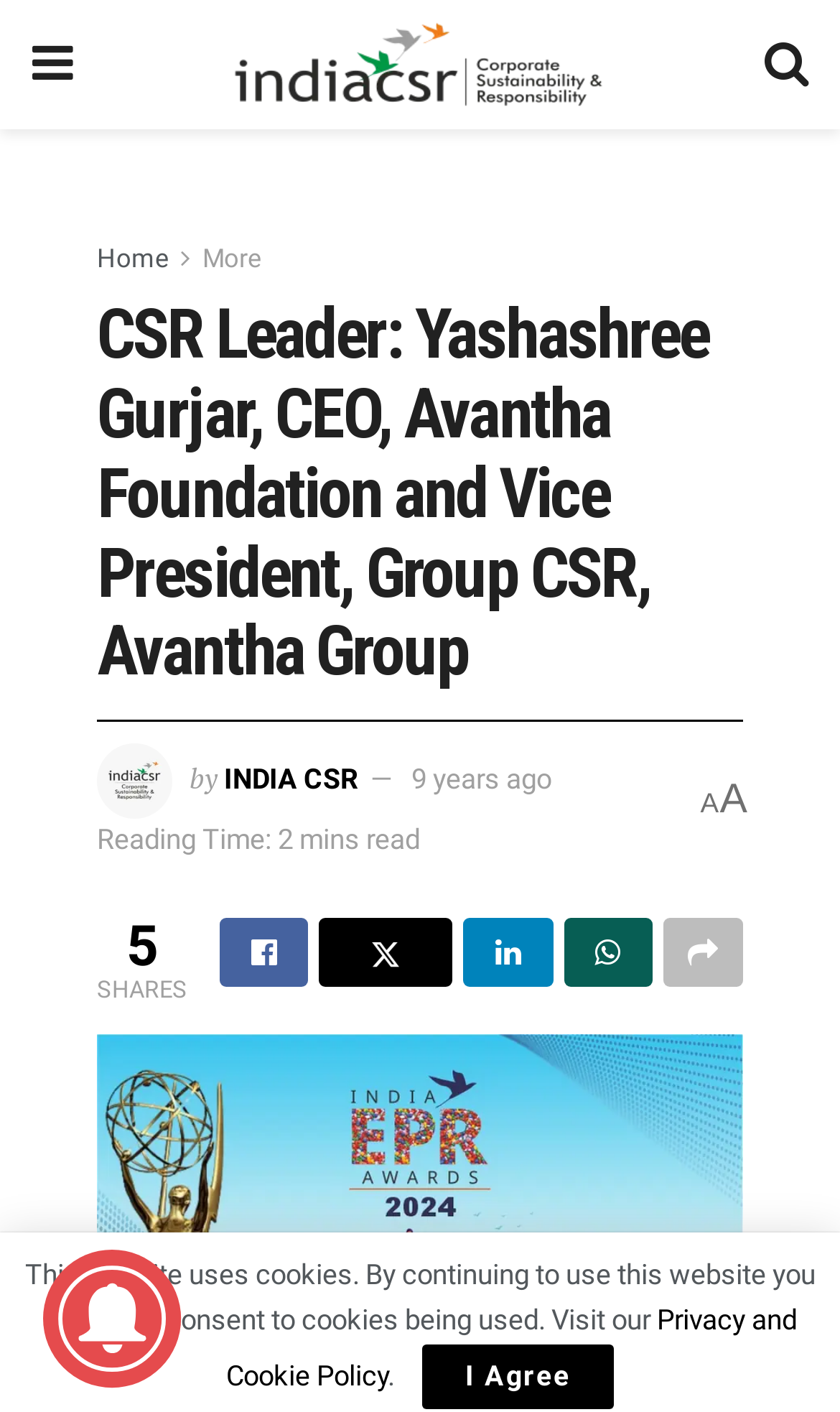For the following element description, predict the bounding box coordinates in the format (top-left x, top-left y, bottom-right x, bottom-right y). All values should be floating point numbers between 0 and 1. Description: Share

[0.386, 0.706, 0.545, 0.755]